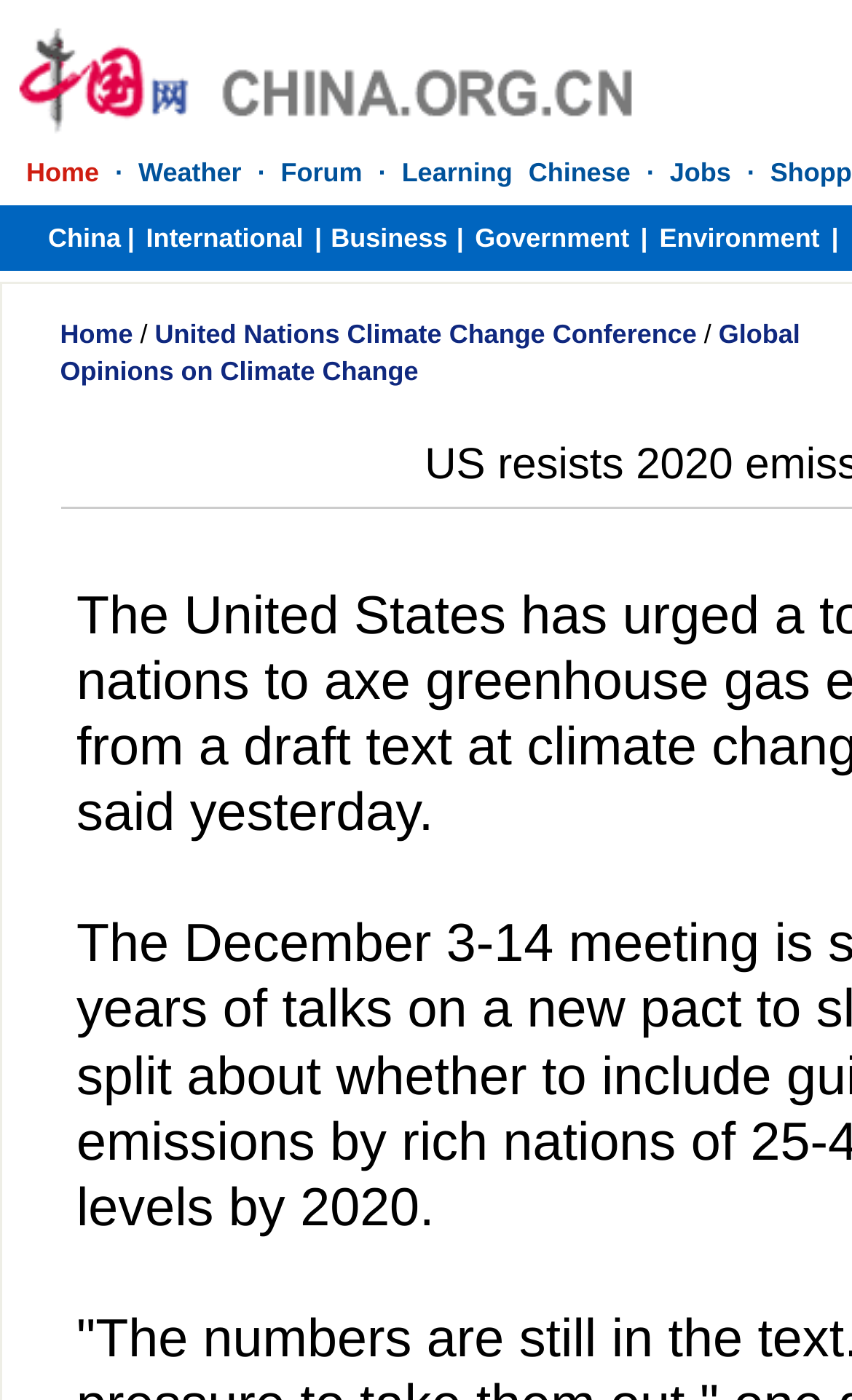Find the bounding box coordinates of the area to click in order to follow the instruction: "Read about the United Nations Climate Change Conference".

[0.182, 0.228, 0.818, 0.25]